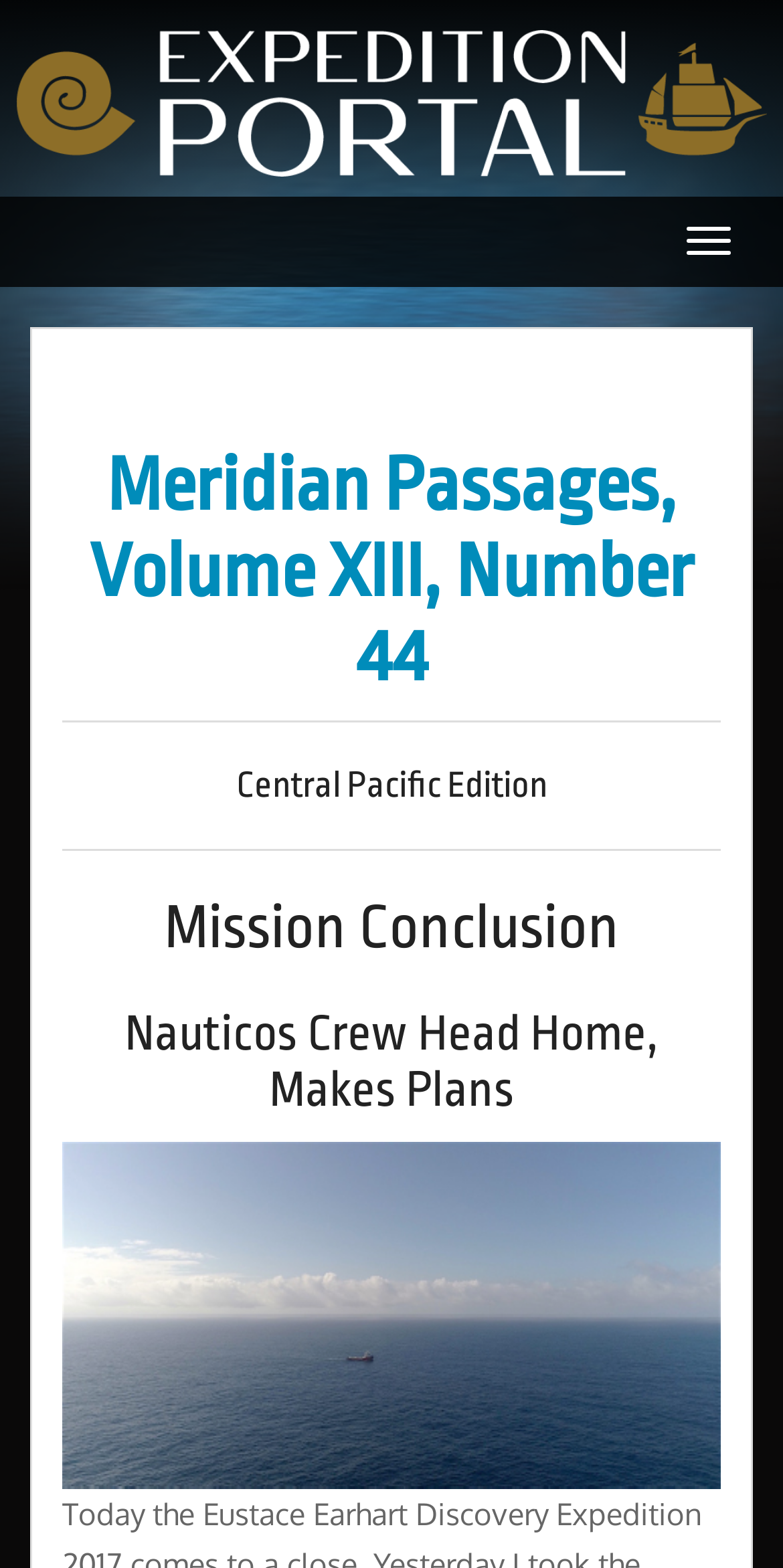Give a one-word or short phrase answer to the question: 
What is the purpose of the button at the top right corner?

Toggle navigation